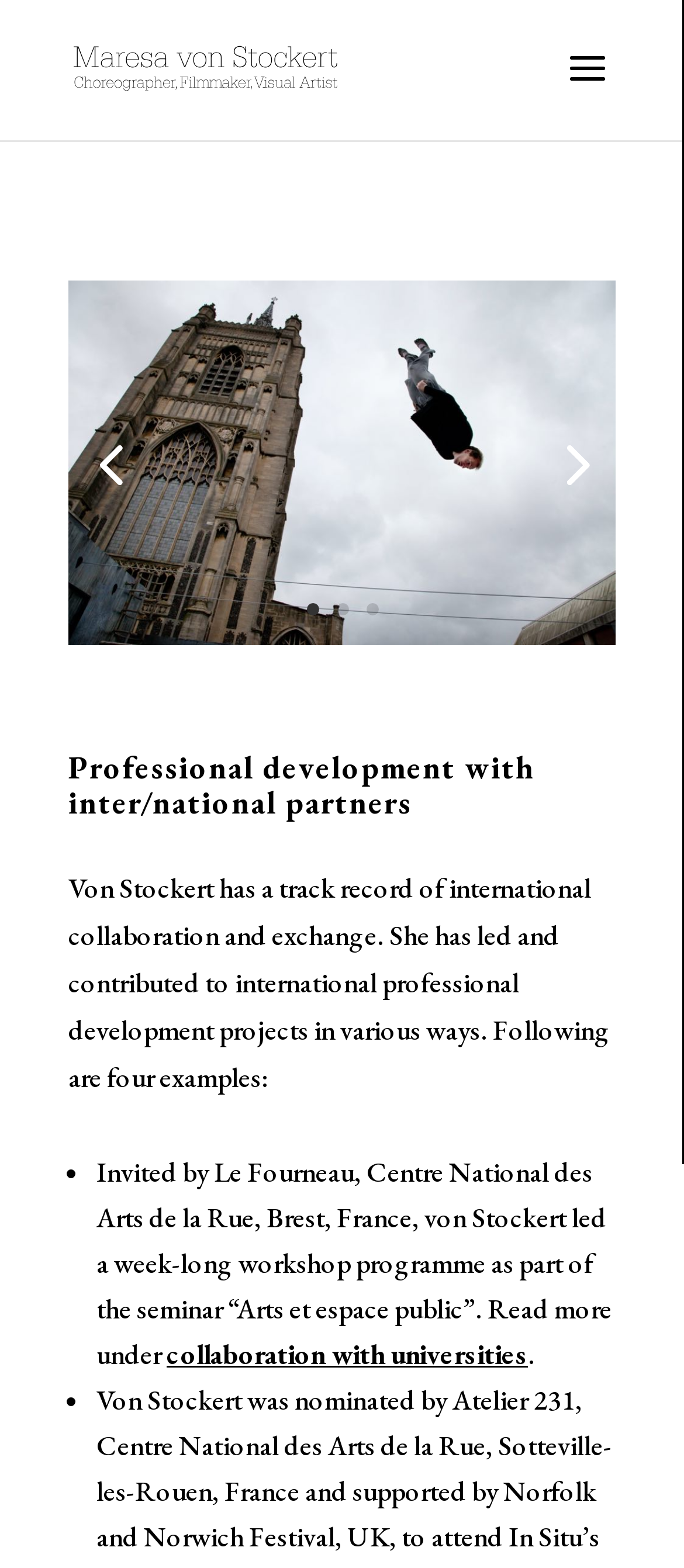Please reply to the following question with a single word or a short phrase:
How many list markers are on this webpage?

2